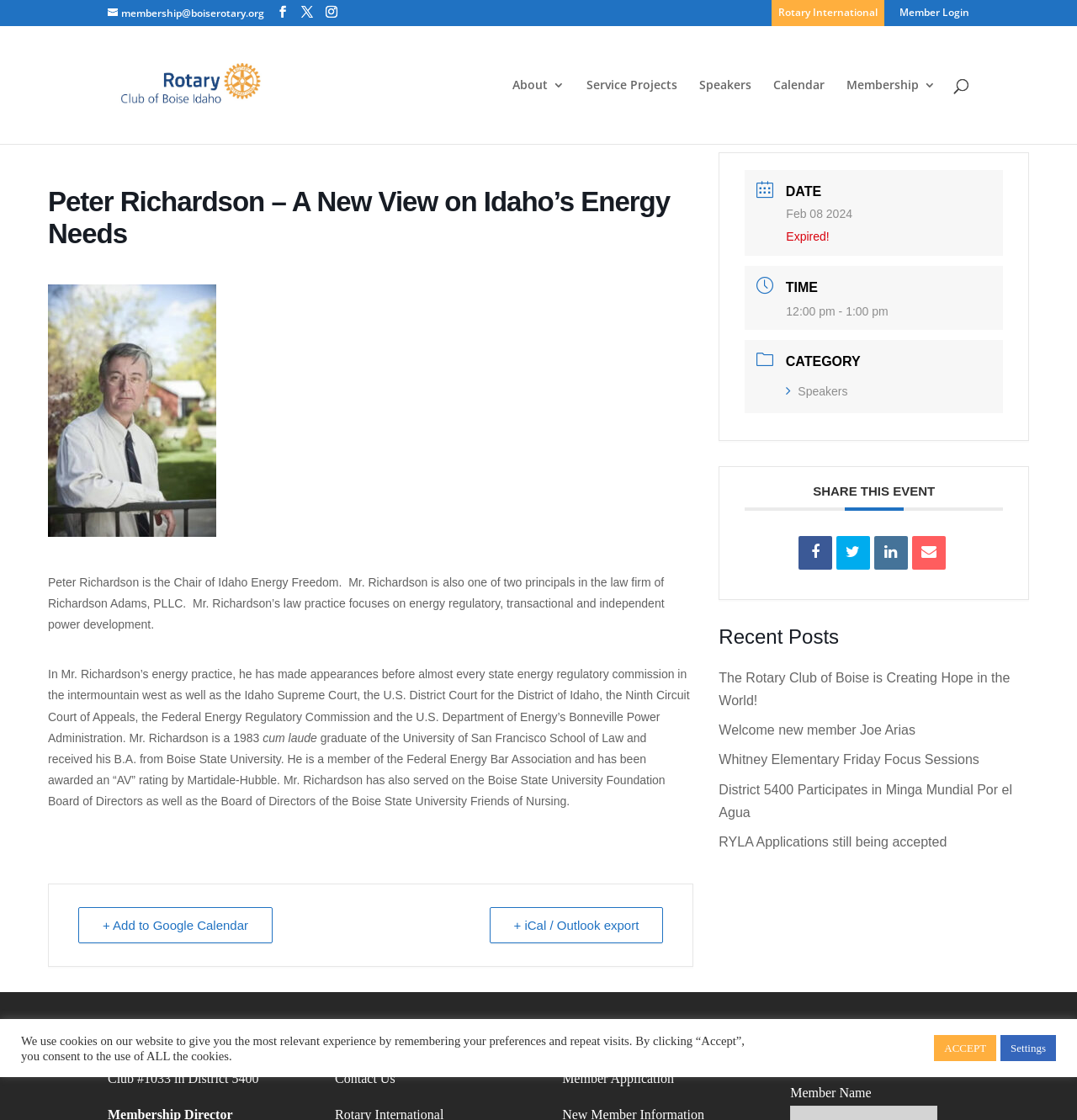Please identify the bounding box coordinates of the element's region that should be clicked to execute the following instruction: "Learn about Peter Richardson". The bounding box coordinates must be four float numbers between 0 and 1, i.e., [left, top, right, bottom].

[0.045, 0.166, 0.644, 0.231]